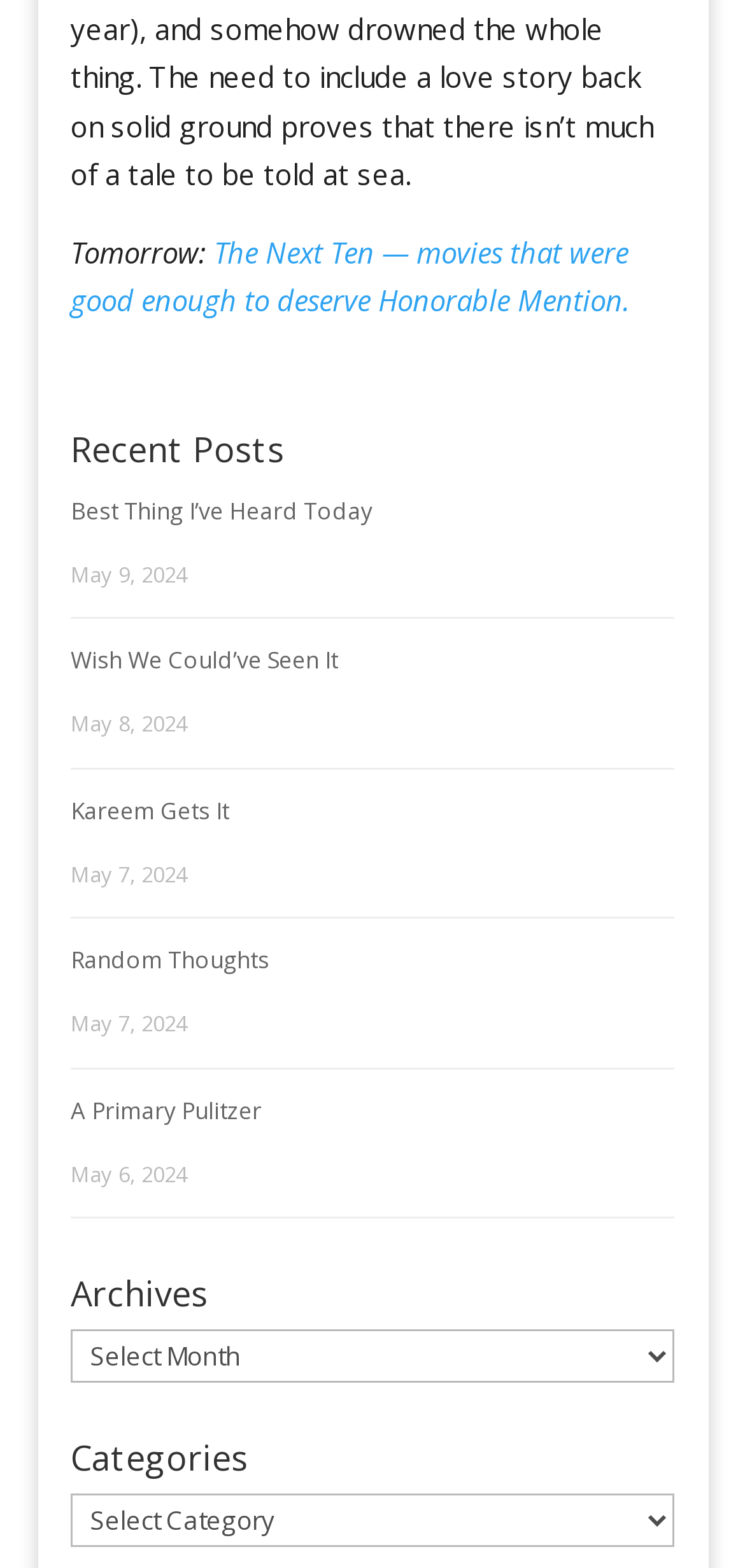How many recent posts are listed?
Using the visual information, reply with a single word or short phrase.

8